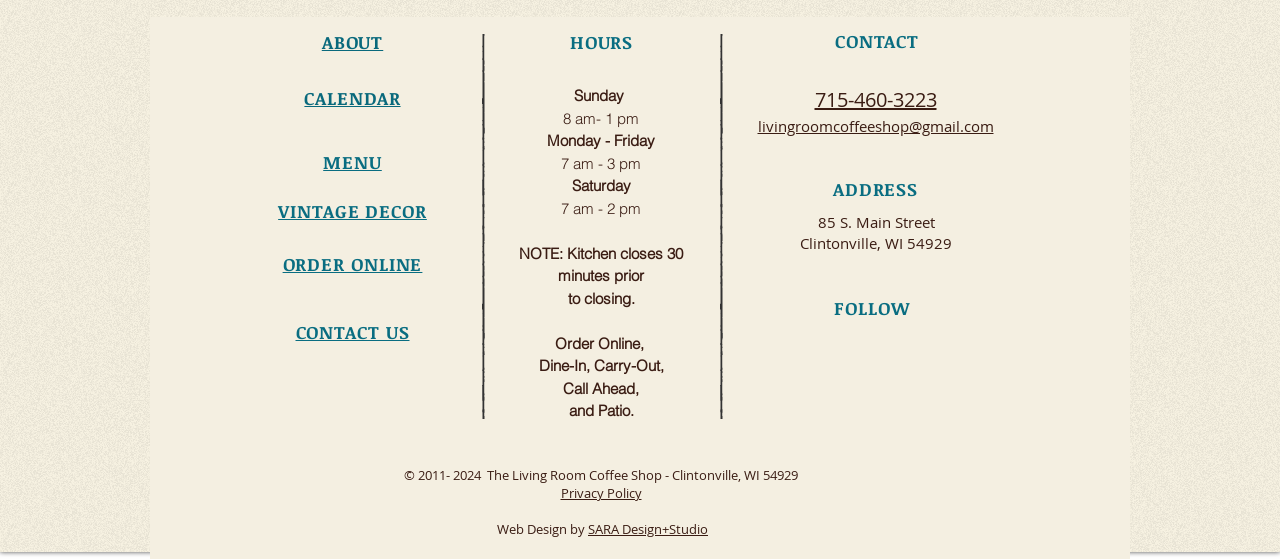What is the address of the coffee shop?
Please respond to the question with a detailed and informative answer.

I found the address of the coffee shop by looking at the 'ADDRESS' section of the webpage, where it lists the address. The address is listed as '85 S. Main Street, Clintonville, WI 54929'.